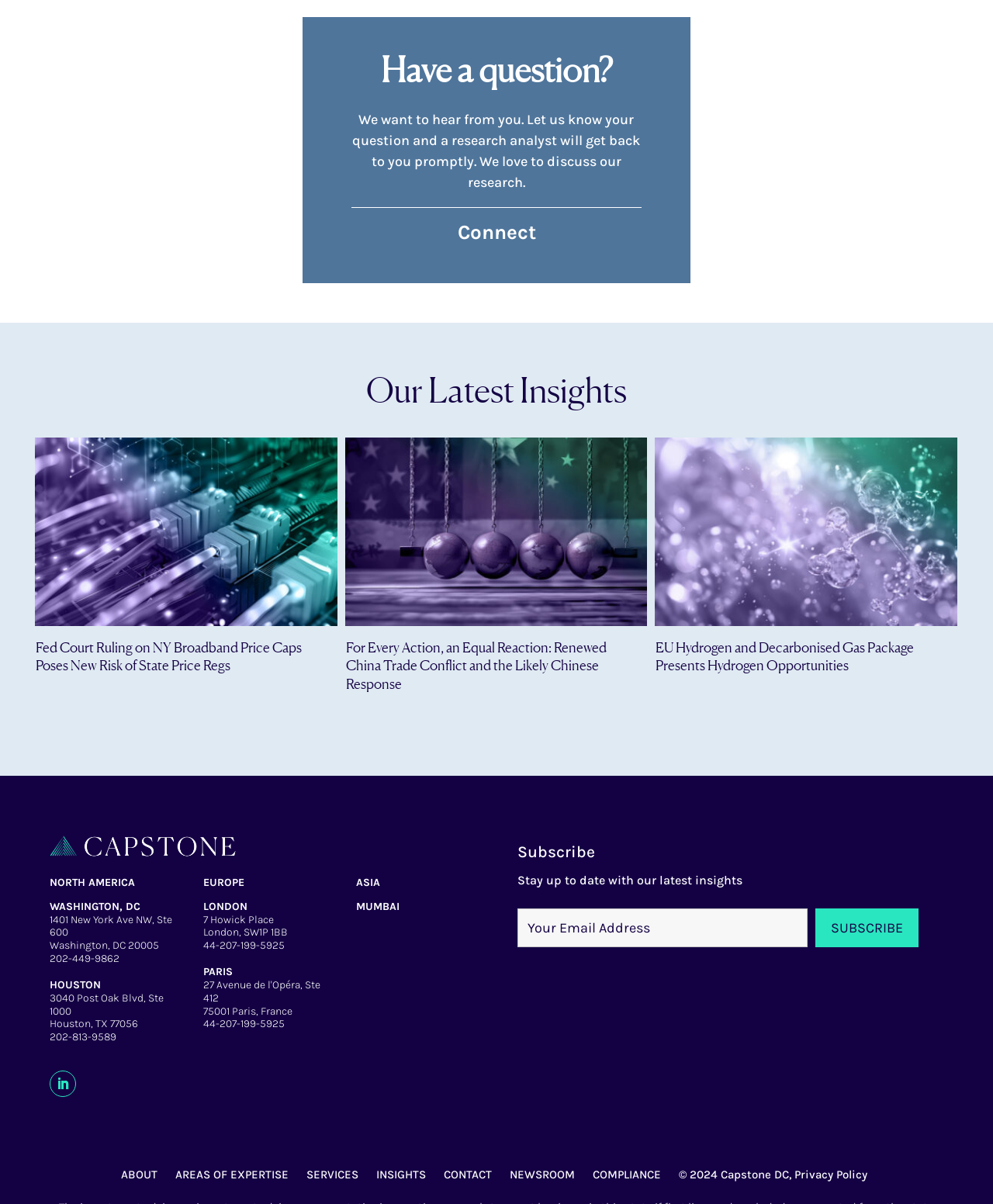What is the topic of the first article?
Based on the screenshot, provide a one-word or short-phrase response.

Fed Court Ruling on NY Broadband Price Caps